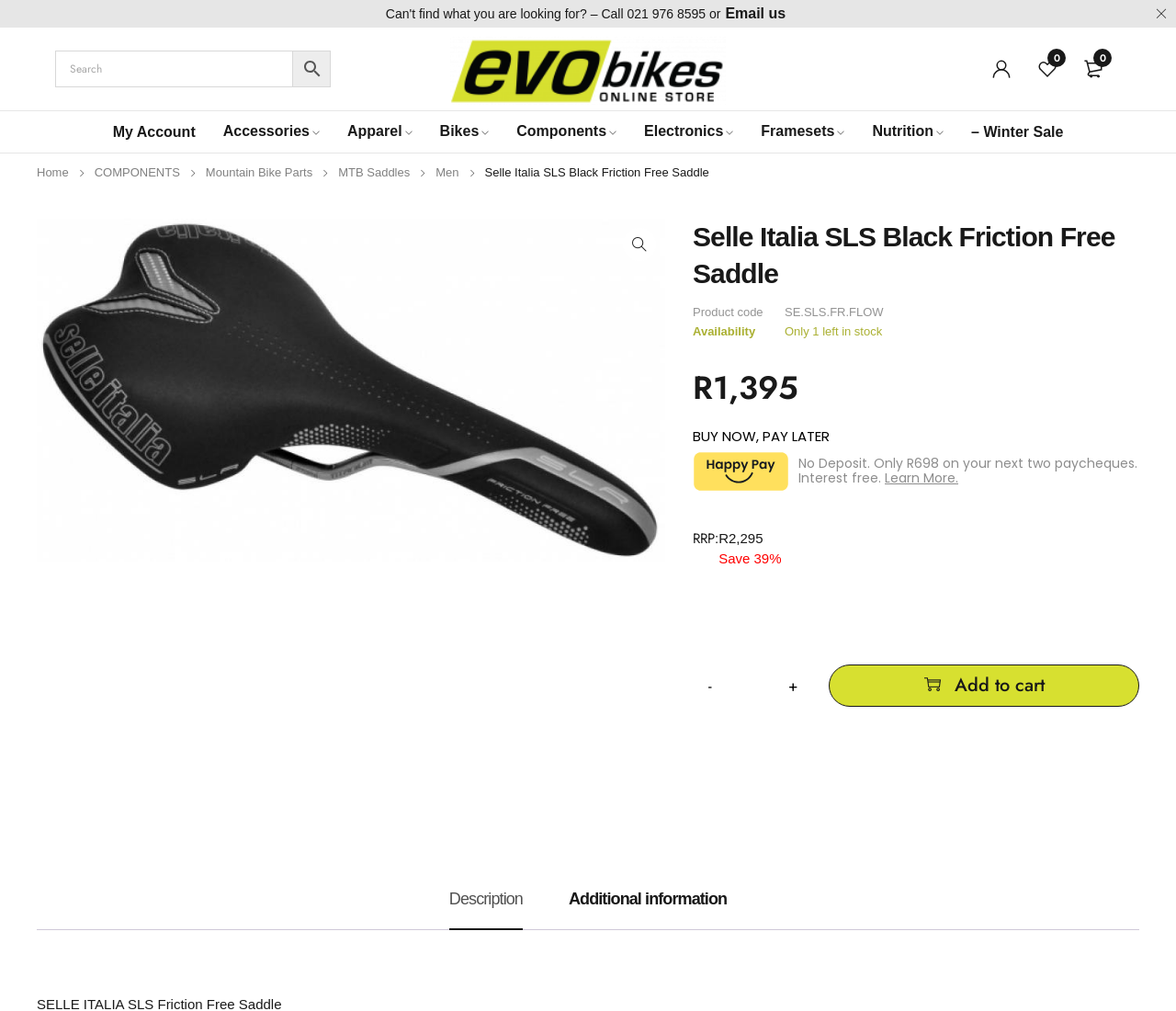Pinpoint the bounding box coordinates of the clickable element needed to complete the instruction: "View product description". The coordinates should be provided as four float numbers between 0 and 1: [left, top, right, bottom].

[0.362, 0.858, 0.464, 0.92]